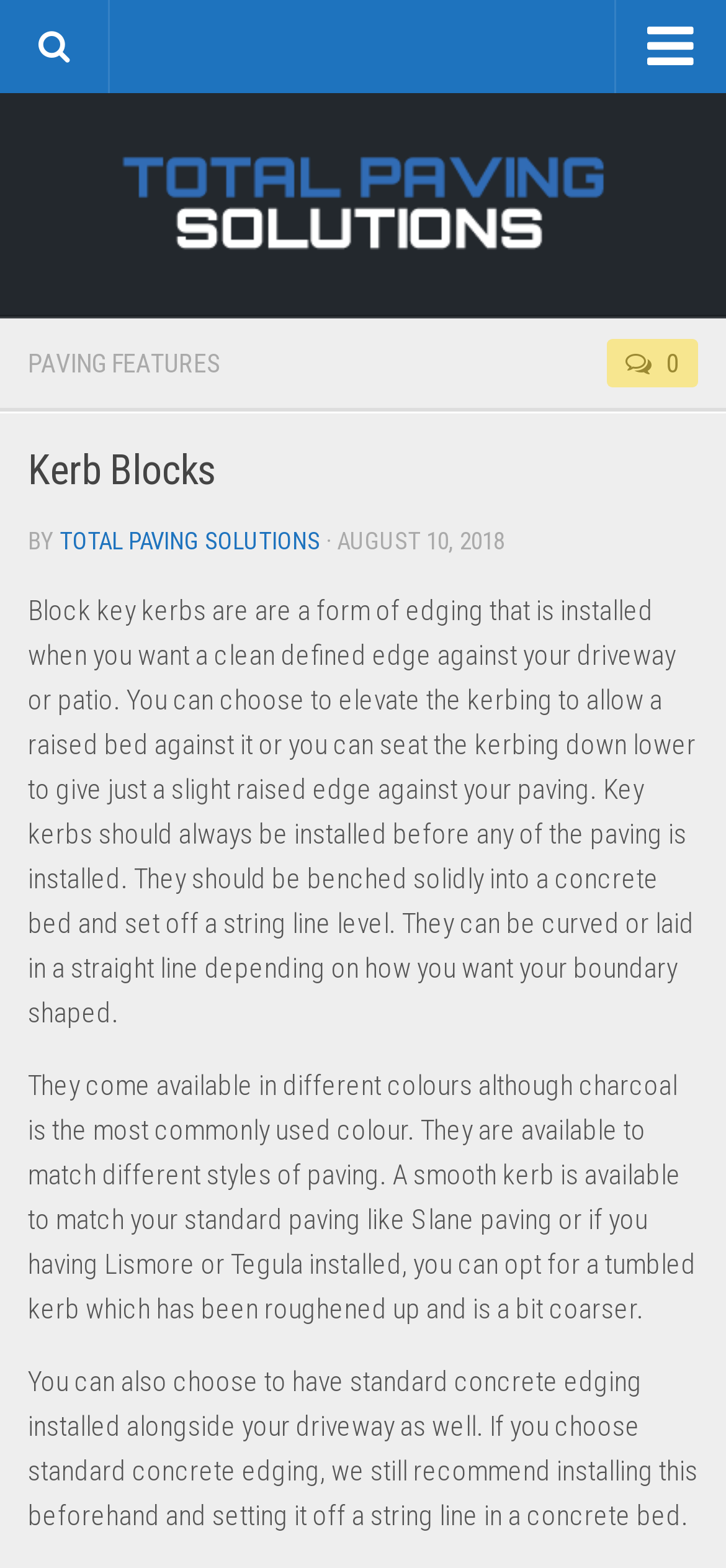Construct a thorough caption encompassing all aspects of the webpage.

The webpage is about Kerb Blocks and Total Paving Solutions. At the top, there is a navigation menu with 6 links: "Home", "Paving Colours", "Paving Patterns", "Paving Features", "Block Paving Drainage", and "Articles". Below the navigation menu, there is a logo of "Total Paving Solutions" with an image and a link to the same name.

On the left side, there is a section with a heading "Kerb Blocks" and a link "PAVING FEATURES" below it. Next to the link, there is an icon. Below the icon, there is a title "Kerb Blocks" followed by a subtitle "BY TOTAL PAVING SOLUTIONS · AUGUST 10, 2018".

The main content of the webpage is a long paragraph of text that describes block key kerbs, their installation, and their characteristics. The text is divided into three sections, each describing a different aspect of block key kerbs. The first section explains what block key kerbs are and how they are installed. The second section describes the different colours and styles of block key kerbs available. The third section mentions the option of standard concrete edging as an alternative to block key kerbs.

There are no other images on the webpage apart from the logo of "Total Paving Solutions". The overall structure of the webpage is simple, with a clear navigation menu at the top and a main content section below it.